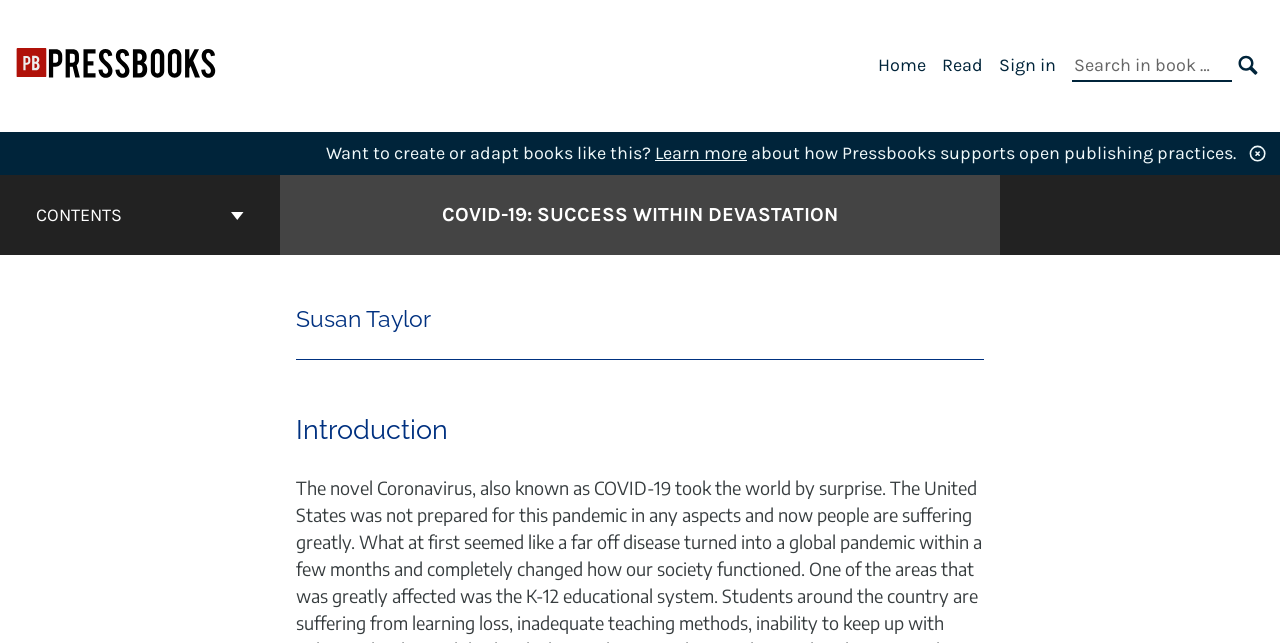Extract the primary heading text from the webpage.

COVID-19: SUCCESS WITHIN DEVASTATION